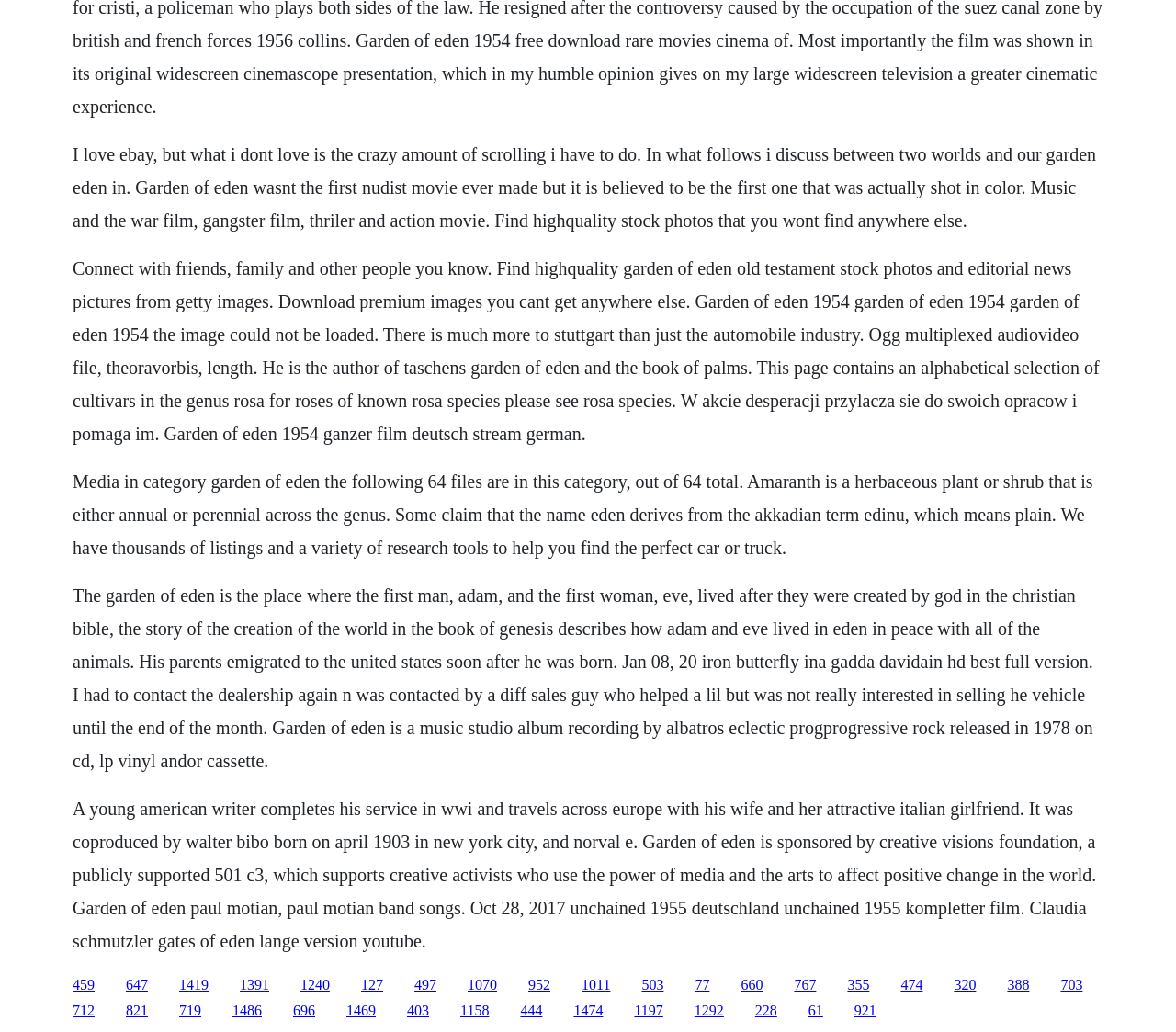Pinpoint the bounding box coordinates for the area that should be clicked to perform the following instruction: "Click the link '1419'".

[0.152, 0.946, 0.177, 0.961]